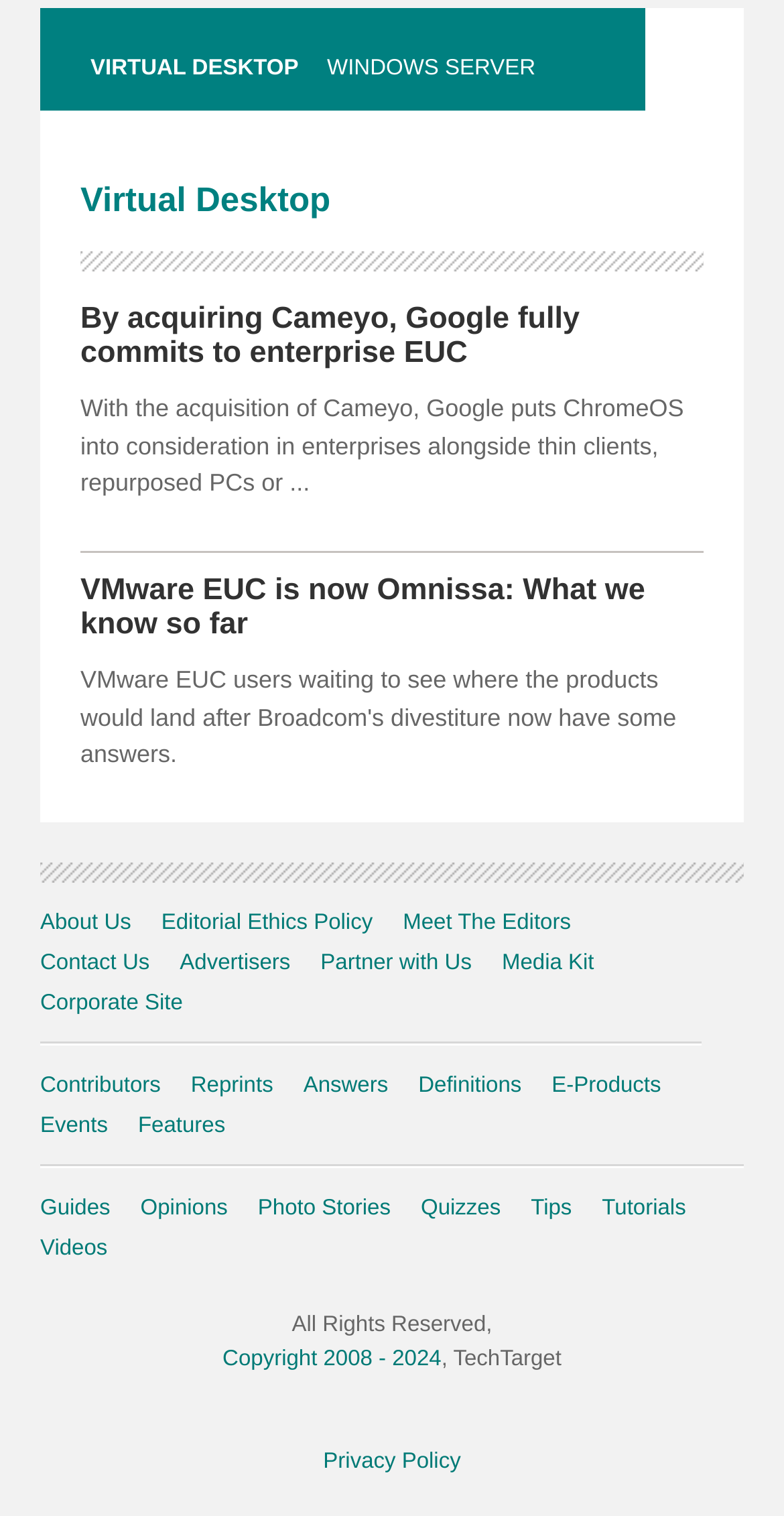Find the bounding box coordinates for the HTML element described as: "09/06/2008". The coordinates should consist of four float values between 0 and 1, i.e., [left, top, right, bottom].

None